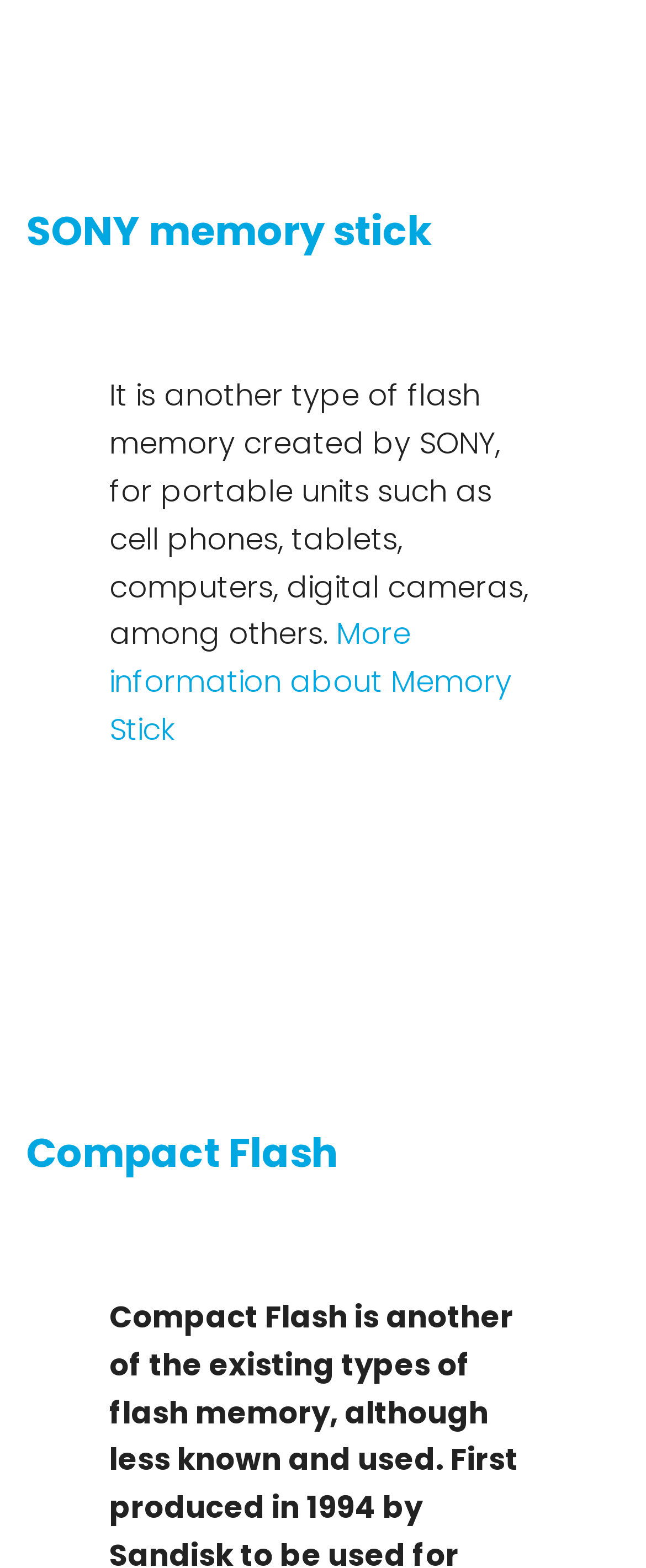What is the capacity of the Memory Stick PRO-HG Duo?
Give a one-word or short phrase answer based on the image.

8 GB